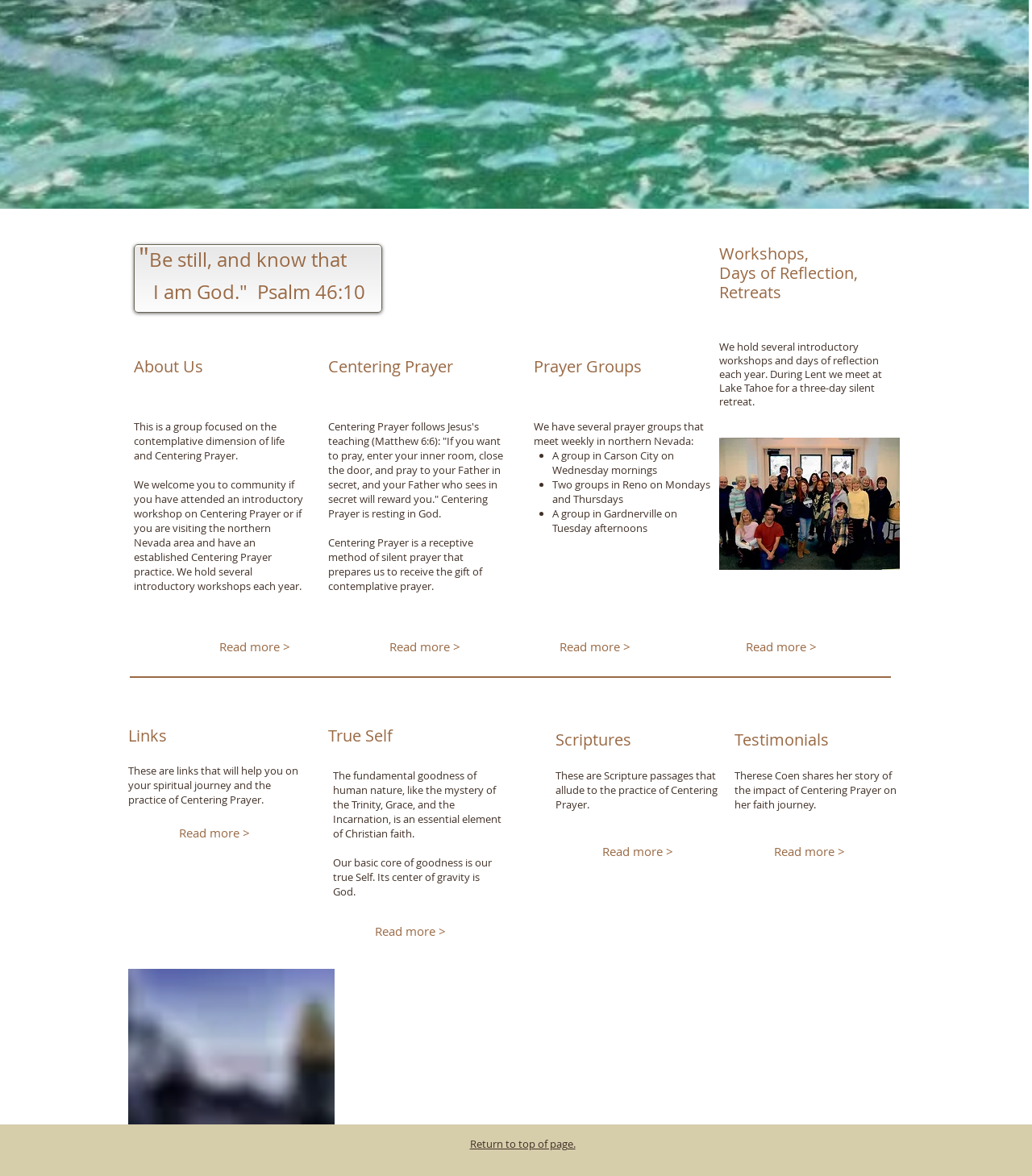How many prayer groups are mentioned on the website?
Carefully analyze the image and provide a detailed answer to the question.

The website mentions several prayer groups that meet weekly in northern Nevada, including a group in Carson City on Wednesday mornings, two groups in Reno on Mondays and Thursdays, and a group in Gardnerville on Tuesday afternoons, as listed in the StaticText elements with OCR text 'A group in Carson City on Wednesday mornings', 'Two groups in Reno on Mondays and Thursdays', and 'A group in Gardnerville on Tuesday afternoons'.